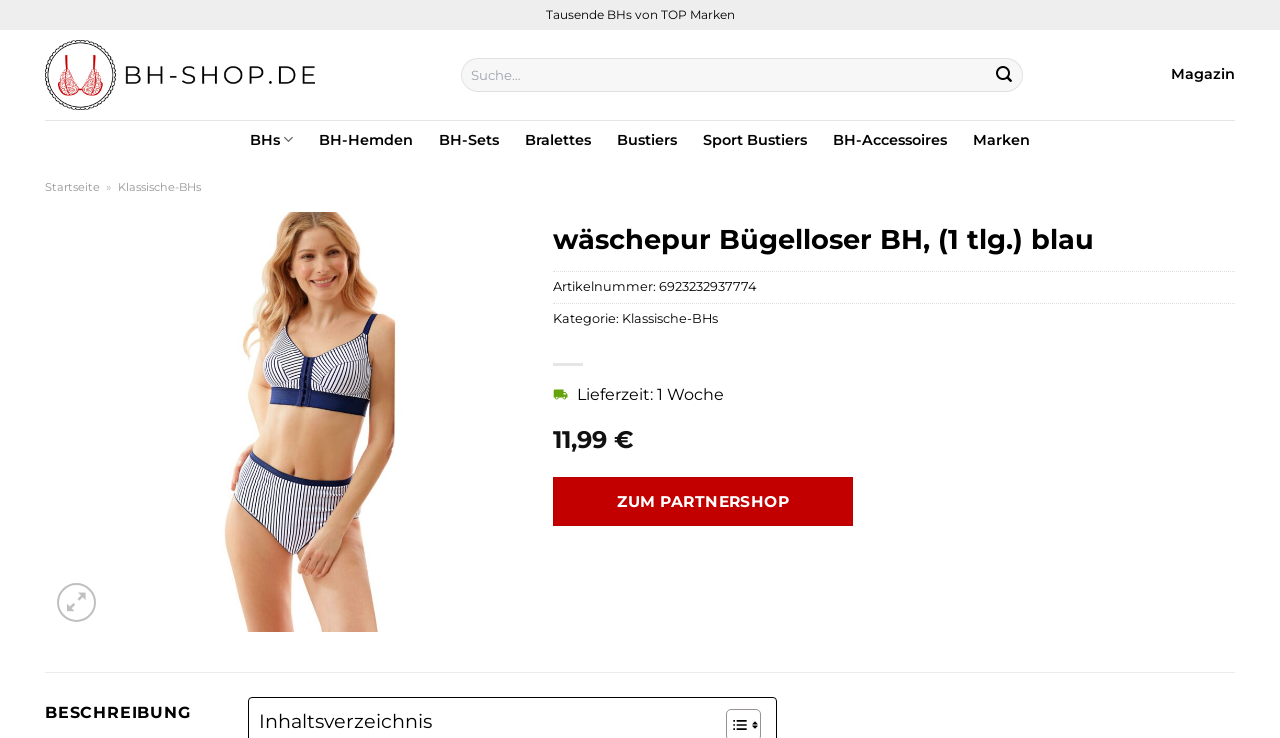Identify and provide the main heading of the webpage.

wäschepur Bügelloser BH, (1 tlg.) blau